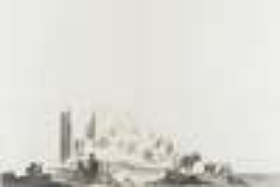Please look at the image and answer the question with a detailed explanation: What is reflected in the artwork's style?

The caption explains that the artwork's style reflects the period's artistic styles, which is a combination of classical elements with a lively representation of human and animal forms.